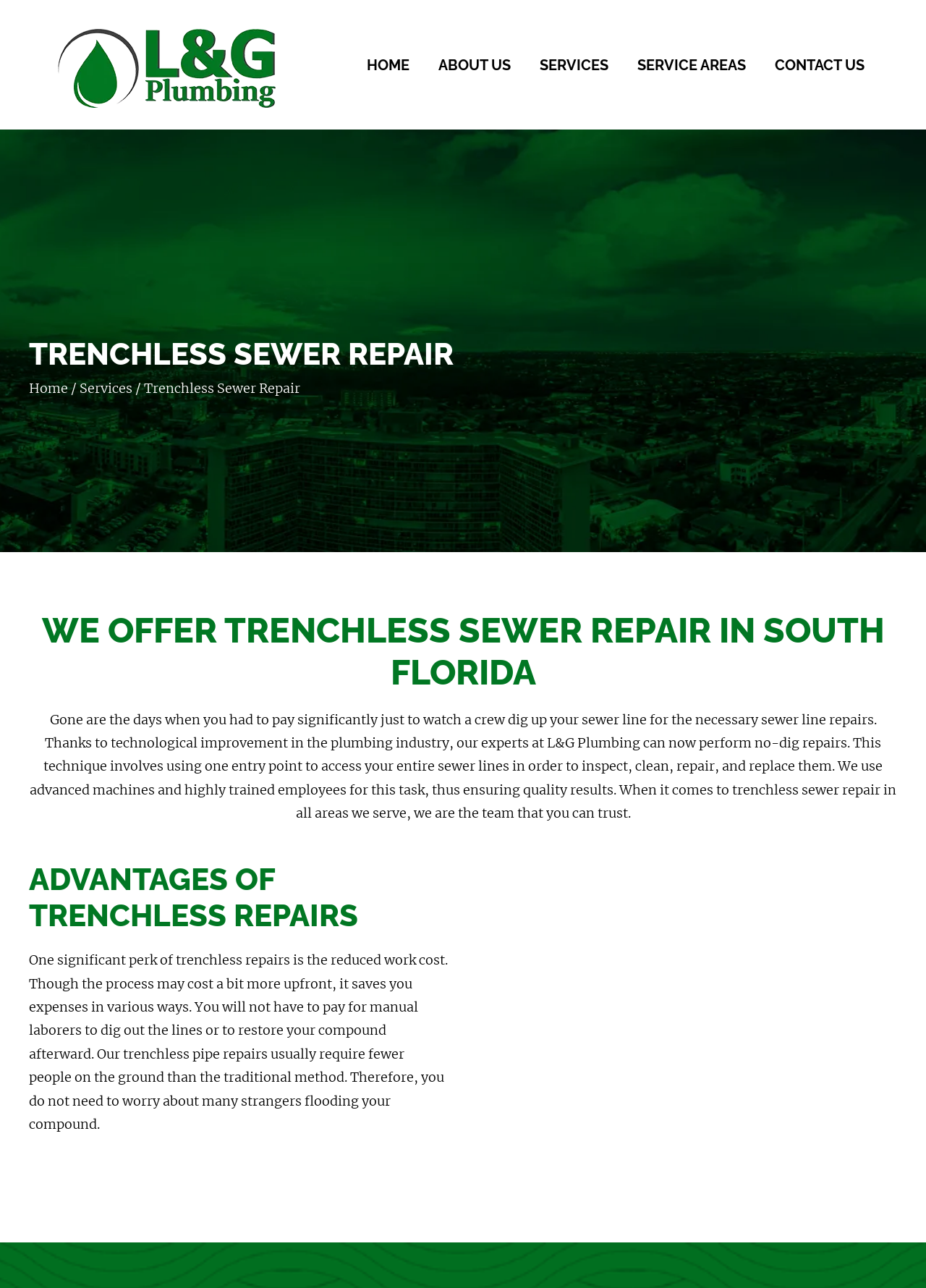Locate the coordinates of the bounding box for the clickable region that fulfills this instruction: "Click on the 'L&G Plumbing Deerfield Beach, FL 33441' link".

[0.063, 0.046, 0.298, 0.059]